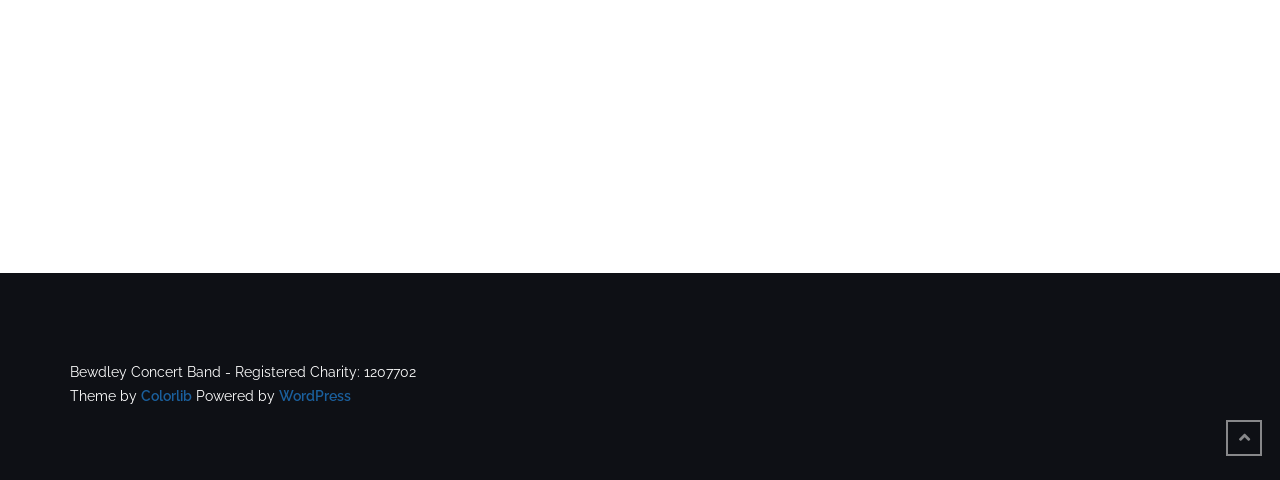What is the platform used to power the website?
Provide an in-depth and detailed explanation in response to the question.

The platform used to power the website is WordPress, which is mentioned in the footer section of the webpage, along with the text 'Powered by'.